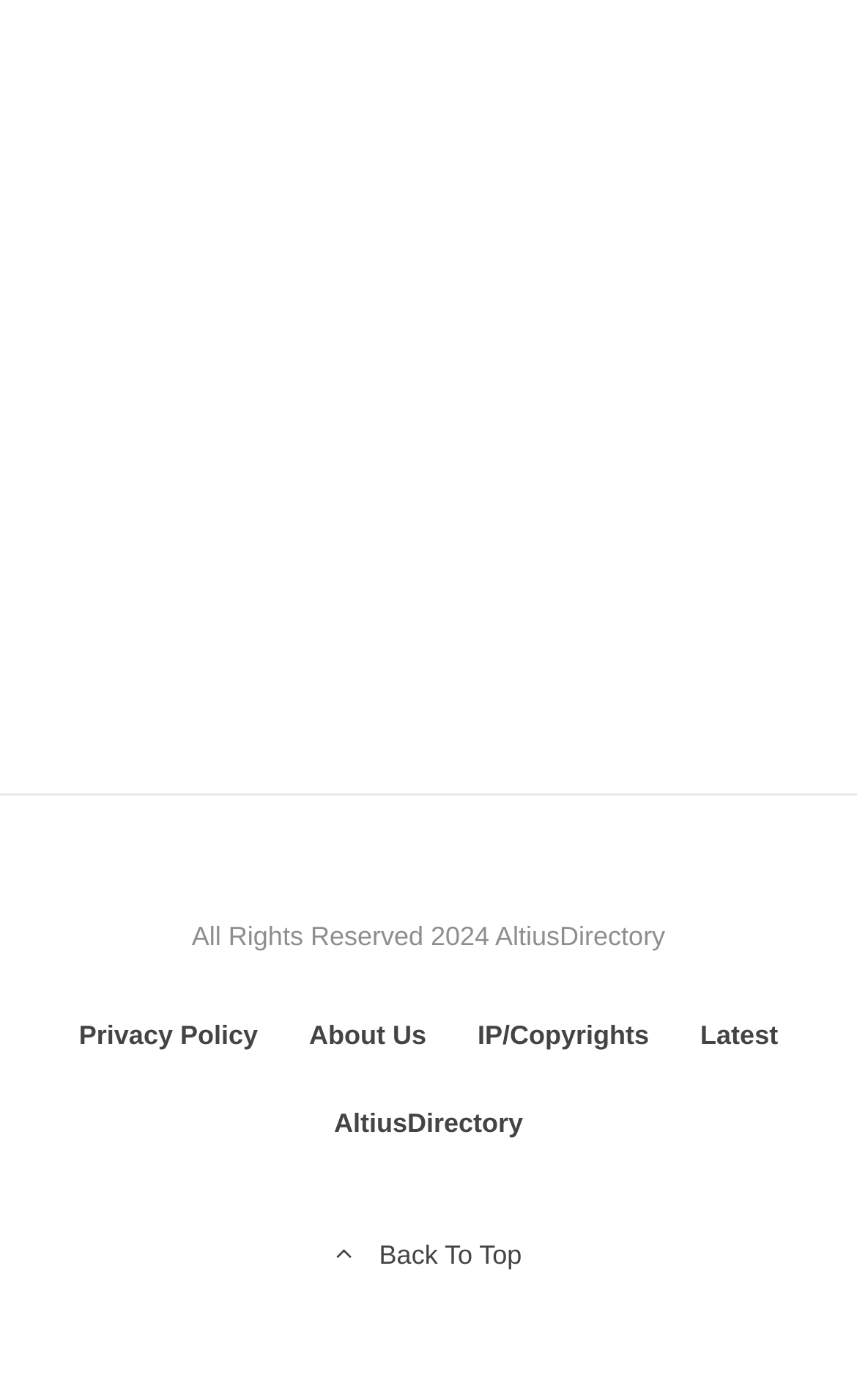How many links are present in the footer section?
By examining the image, provide a one-word or phrase answer.

5